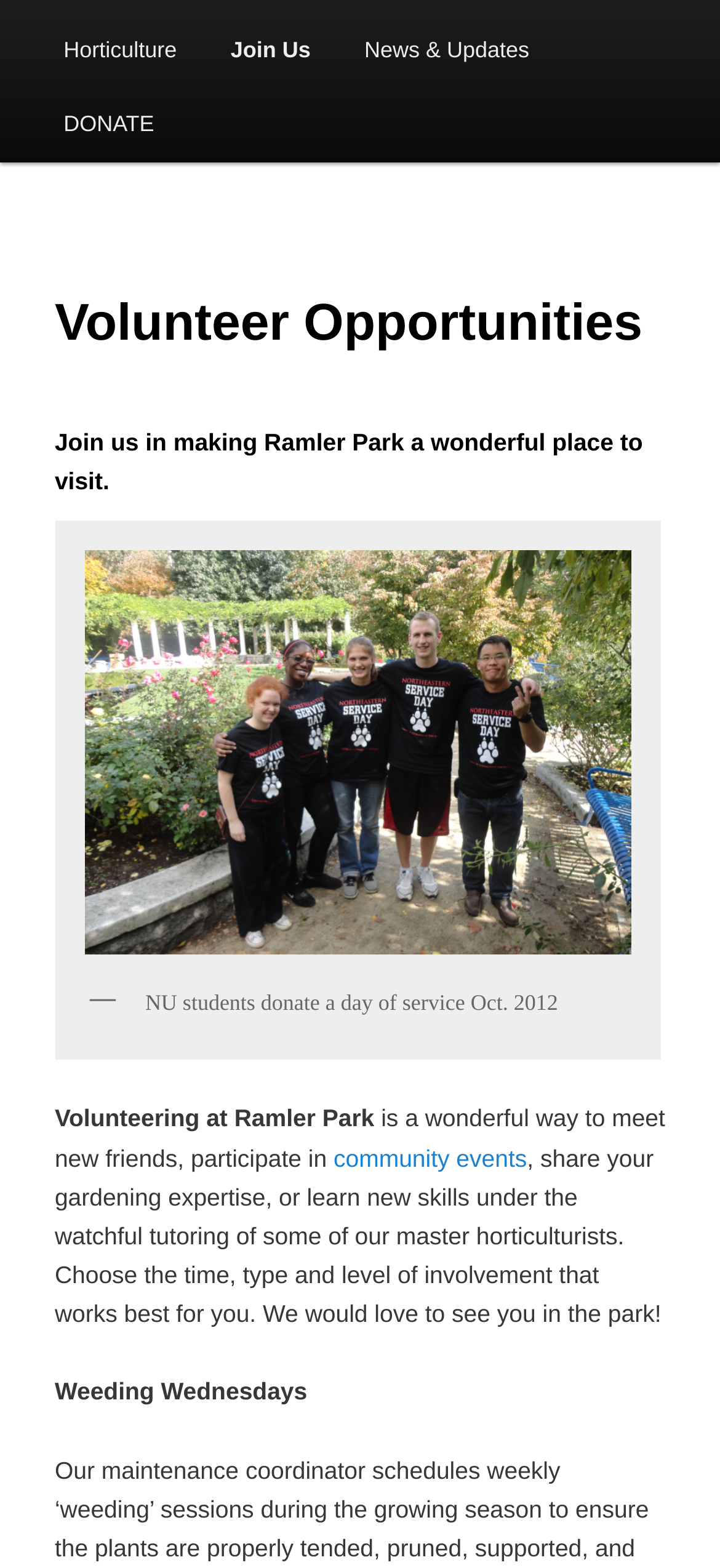Using the provided element description: "News & Updates", identify the bounding box coordinates. The coordinates should be four floats between 0 and 1 in the order [left, top, right, bottom].

[0.469, 0.01, 0.772, 0.057]